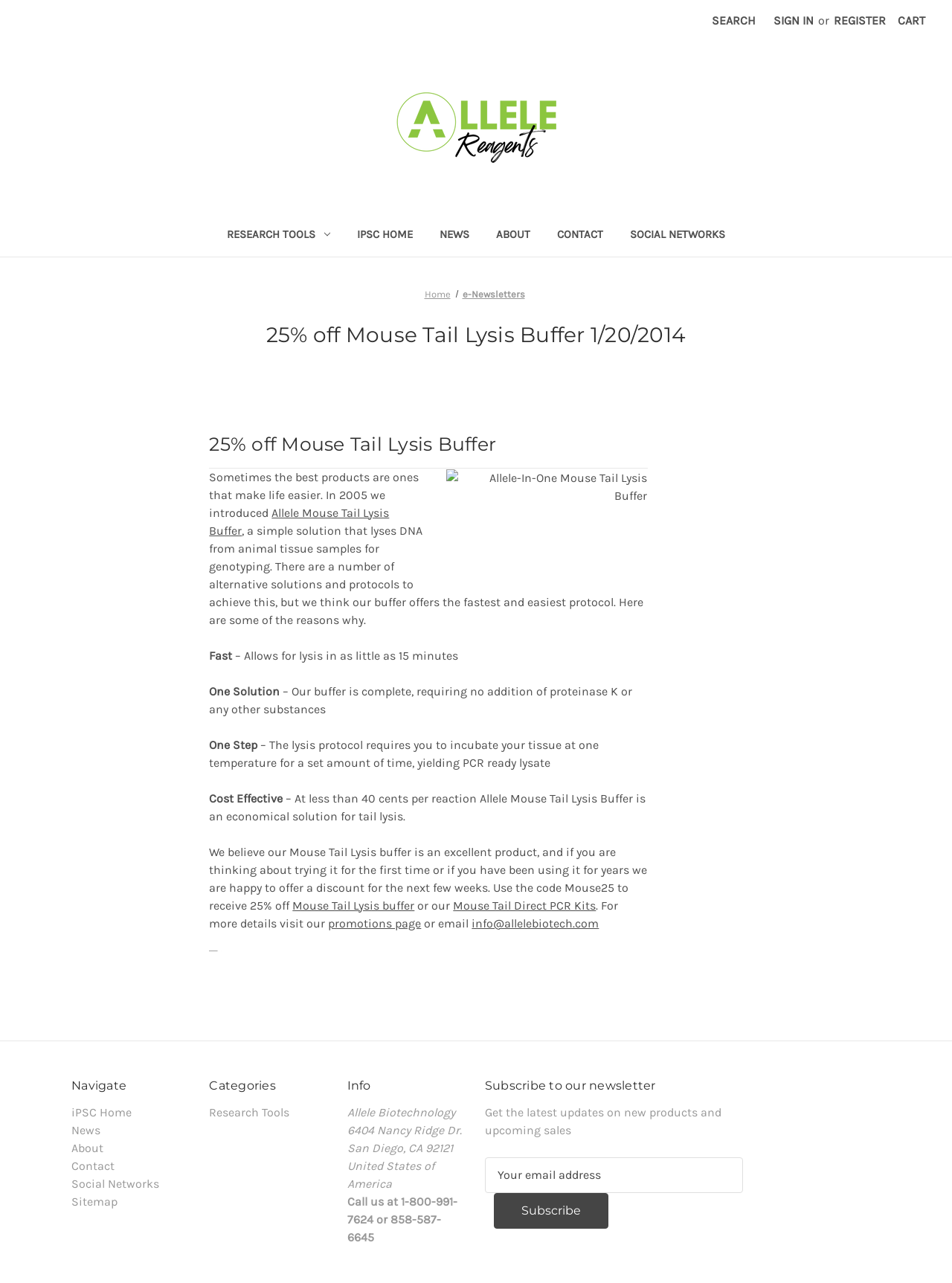Please determine the bounding box coordinates of the section I need to click to accomplish this instruction: "Navigate to Research Tools".

[0.224, 0.169, 0.361, 0.2]